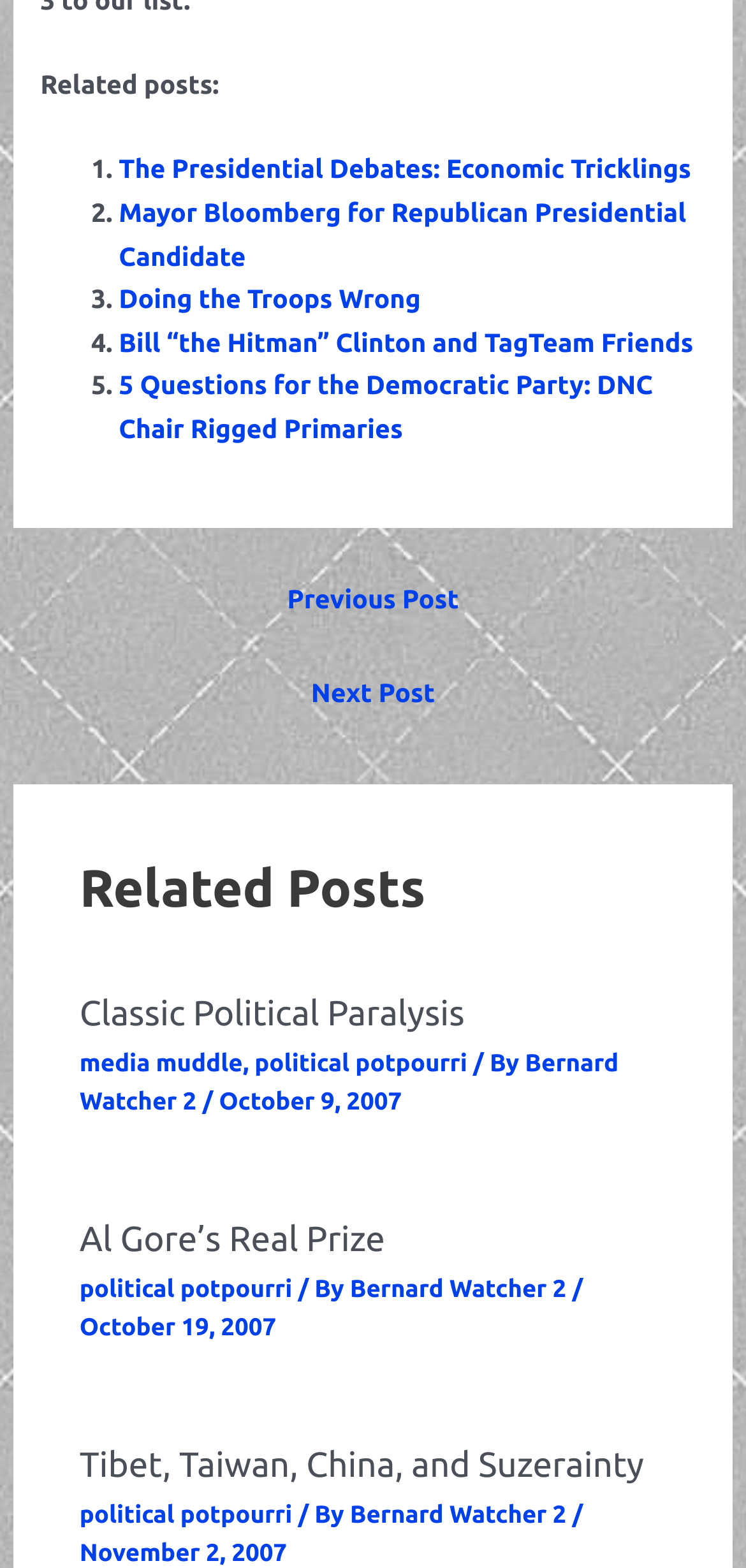Pinpoint the bounding box coordinates of the clickable area necessary to execute the following instruction: "Click on 'The Presidential Debates: Economic Tricklings'". The coordinates should be given as four float numbers between 0 and 1, namely [left, top, right, bottom].

[0.159, 0.098, 0.926, 0.118]